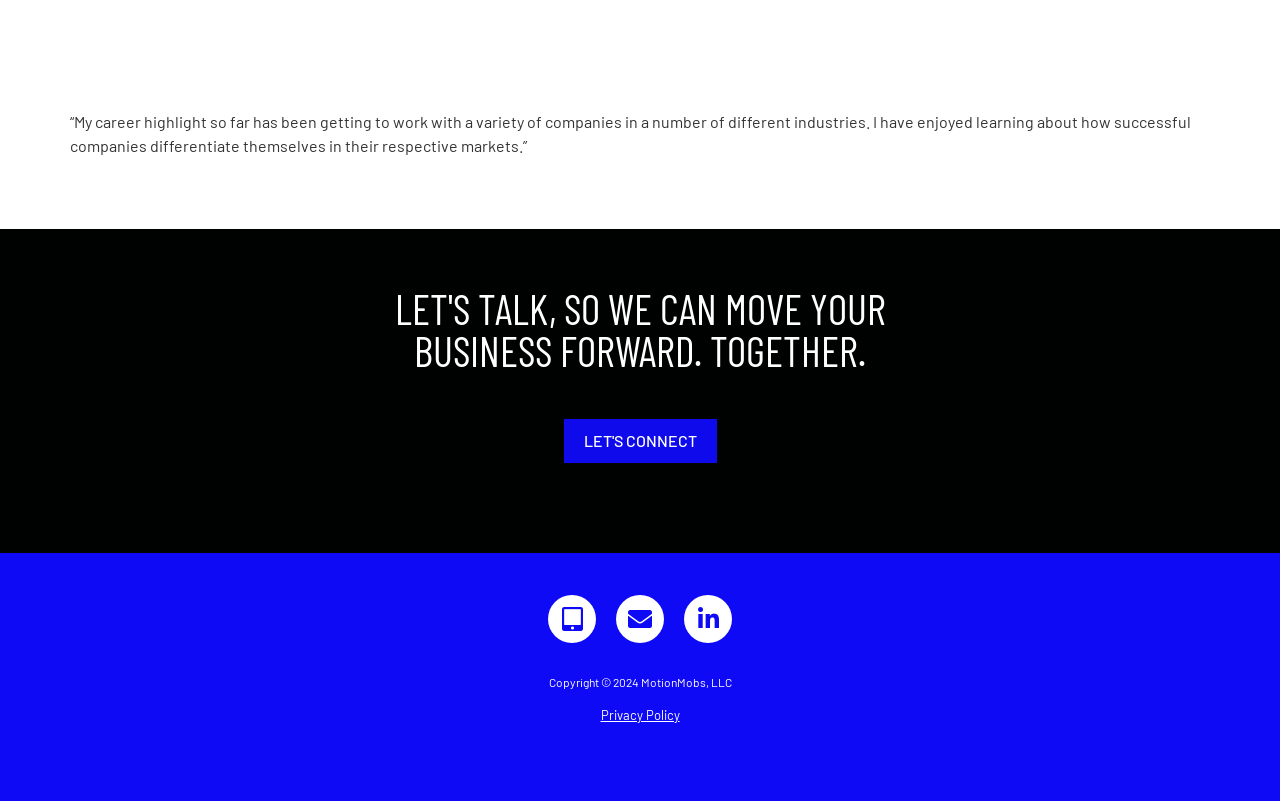Calculate the bounding box coordinates for the UI element based on the following description: "parent_node: NextGenBHM 2020: Jennifer Fisher". Ensure the coordinates are four float numbers between 0 and 1, i.e., [left, top, right, bottom].

[0.055, 0.11, 0.945, 0.134]